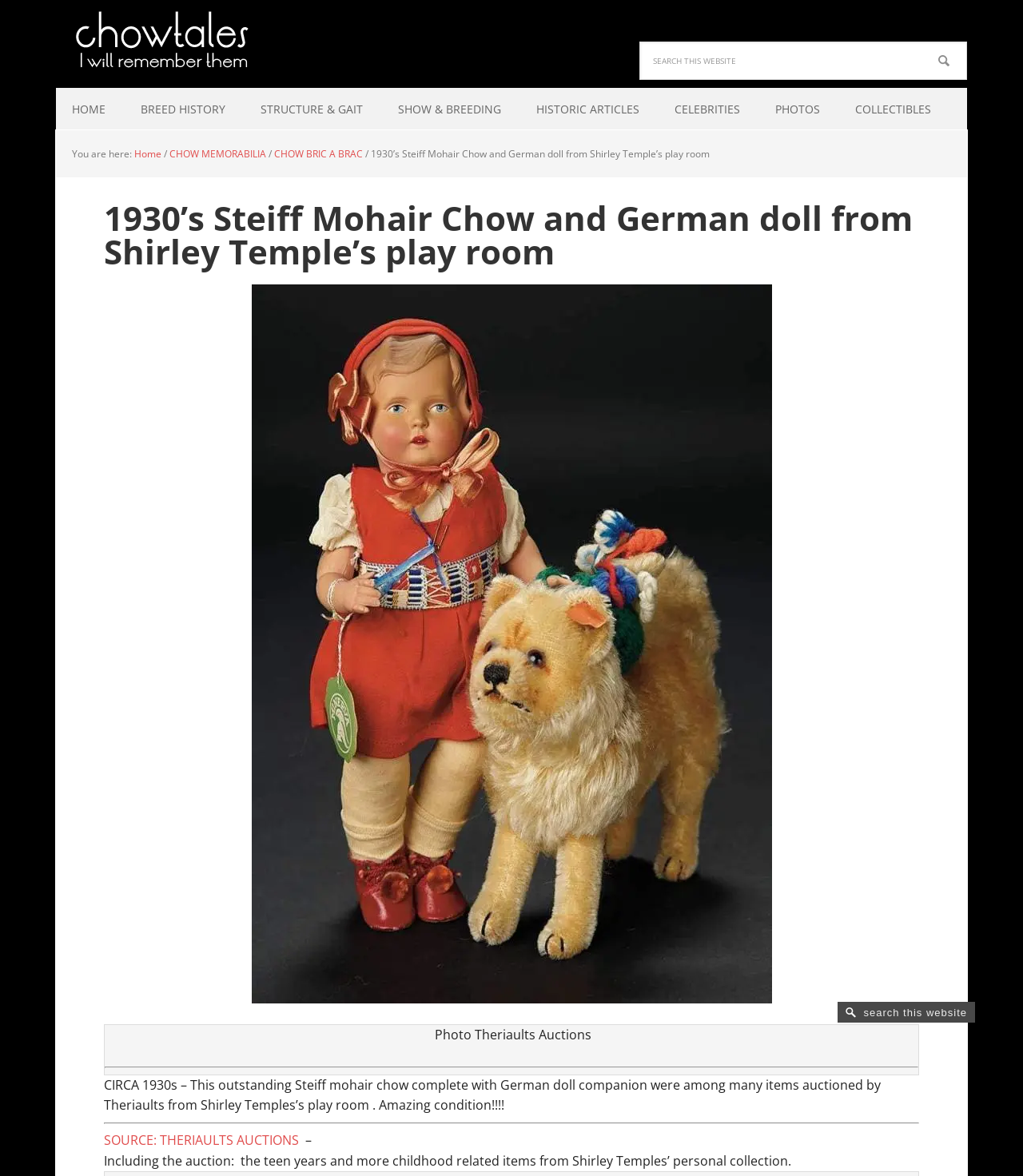Determine the bounding box coordinates for the area that should be clicked to carry out the following instruction: "Visit SOURCE: THERIAULTS AUCTIONS".

[0.102, 0.962, 0.292, 0.977]